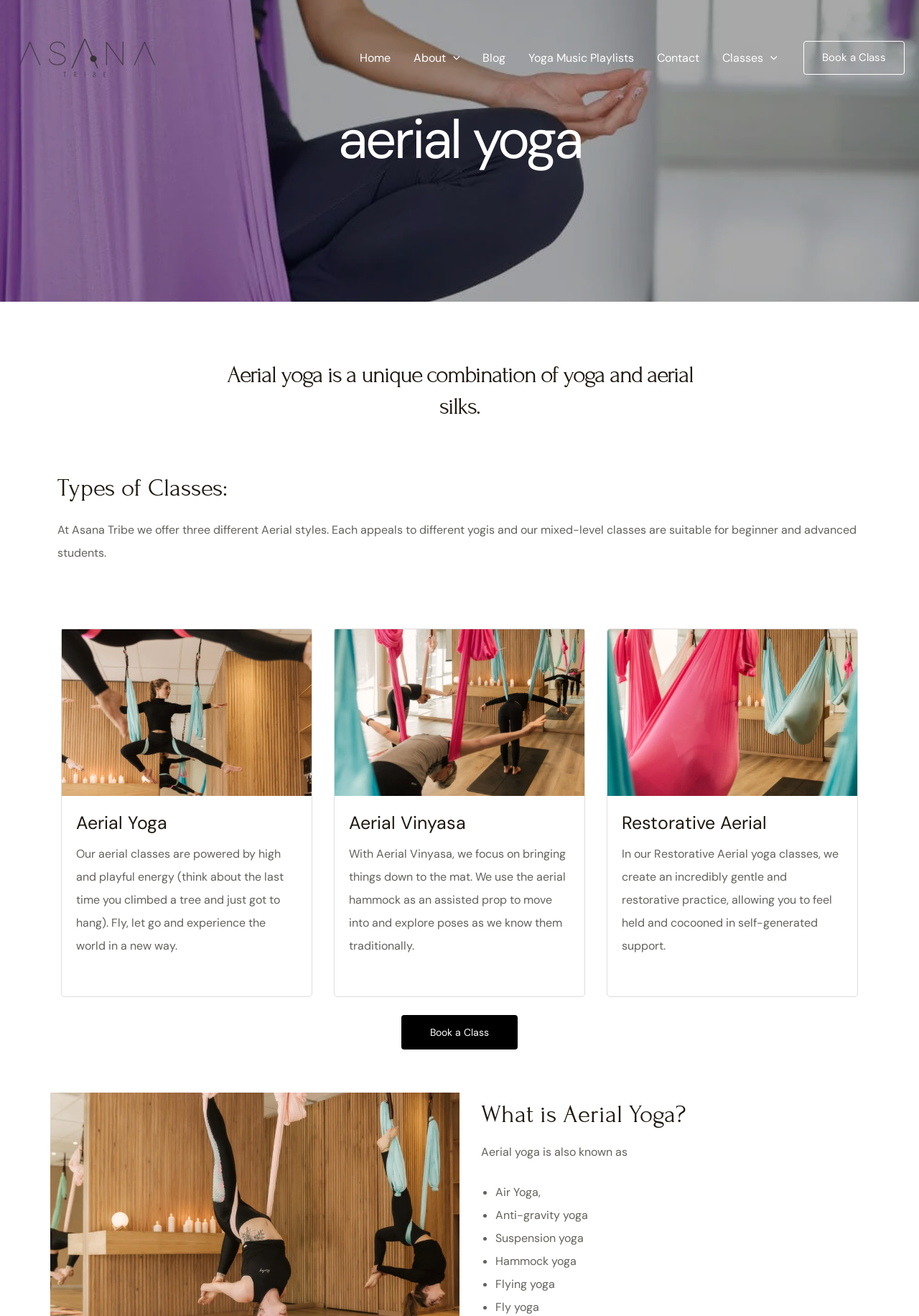Determine the bounding box coordinates for the UI element matching this description: "name="emailSignup" placeholder="Enter your email address"".

None